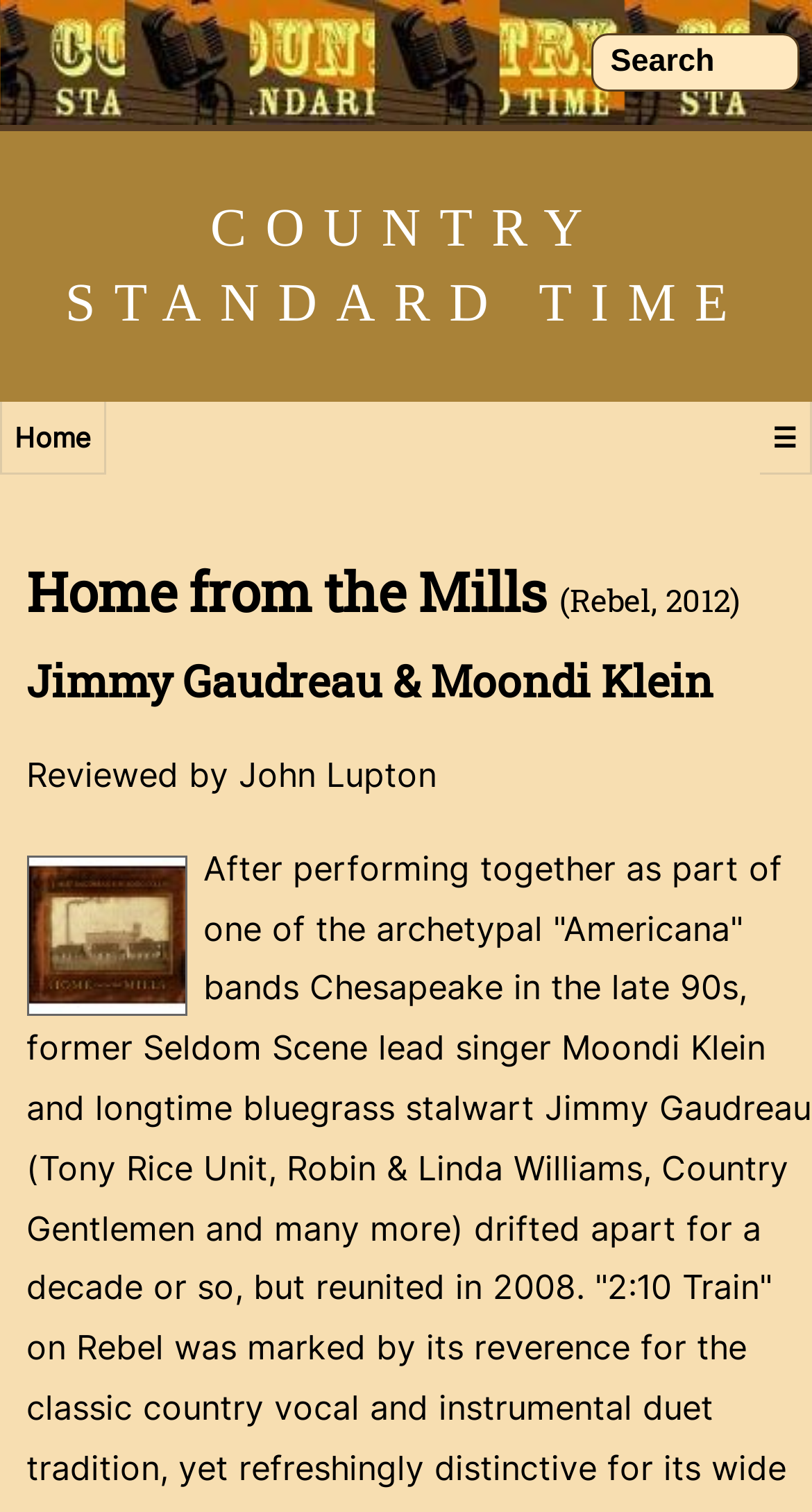What is the name of the album?
Provide a fully detailed and comprehensive answer to the question.

The answer can be found in the heading element 'Home from the Mills (Rebel, 2012)' which is a subheading on the webpage, indicating that 'Home from the Mills' is the name of the album.